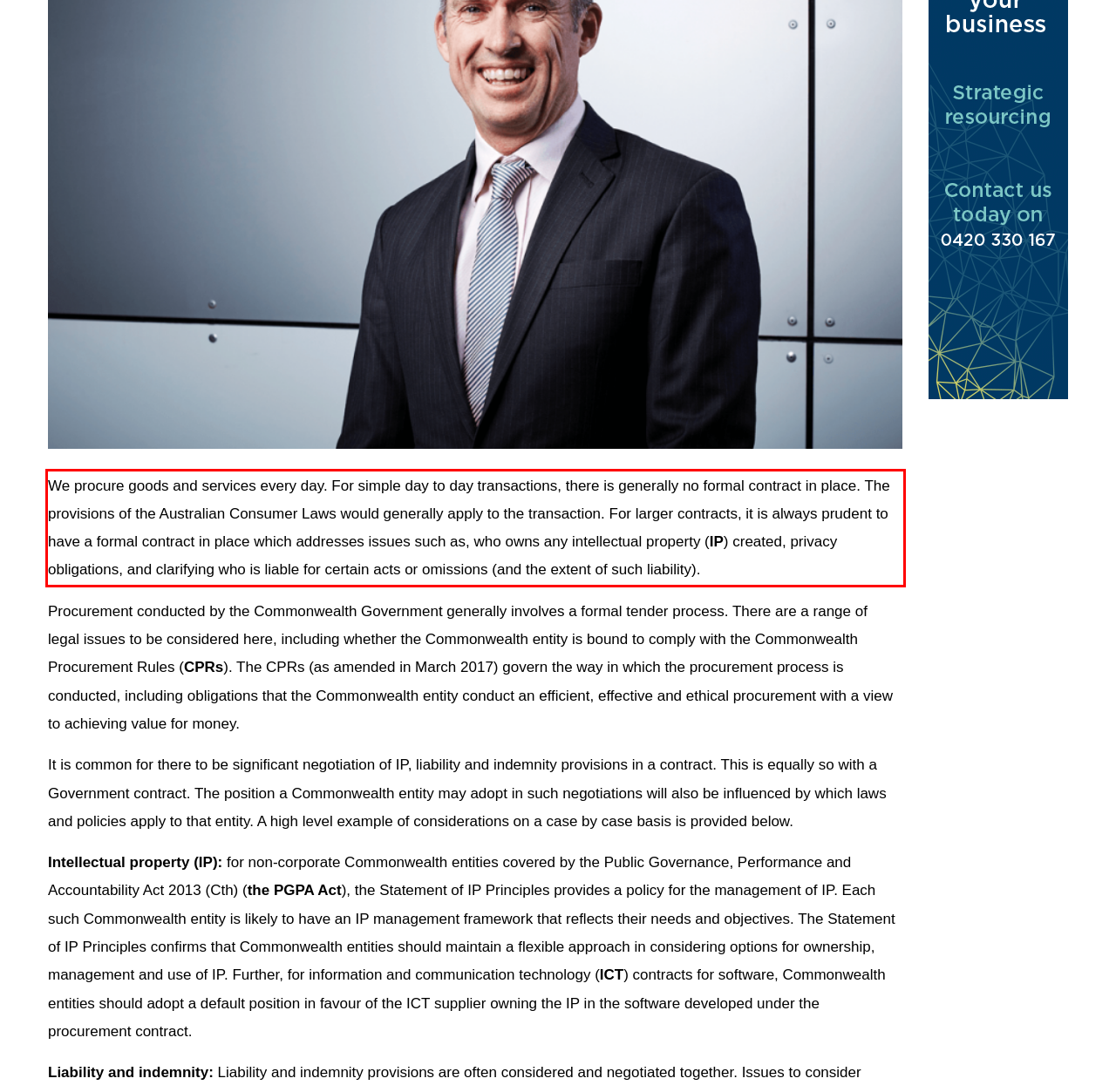Given a webpage screenshot, locate the red bounding box and extract the text content found inside it.

We procure goods and services every day. For simple day to day transactions, there is generally no formal contract in place. The provisions of the Australian Consumer Laws would generally apply to the transaction. For larger contracts, it is always prudent to have a formal contract in place which addresses issues such as, who owns any intellectual property (IP) created, privacy obligations, and clarifying who is liable for certain acts or omissions (and the extent of such liability).